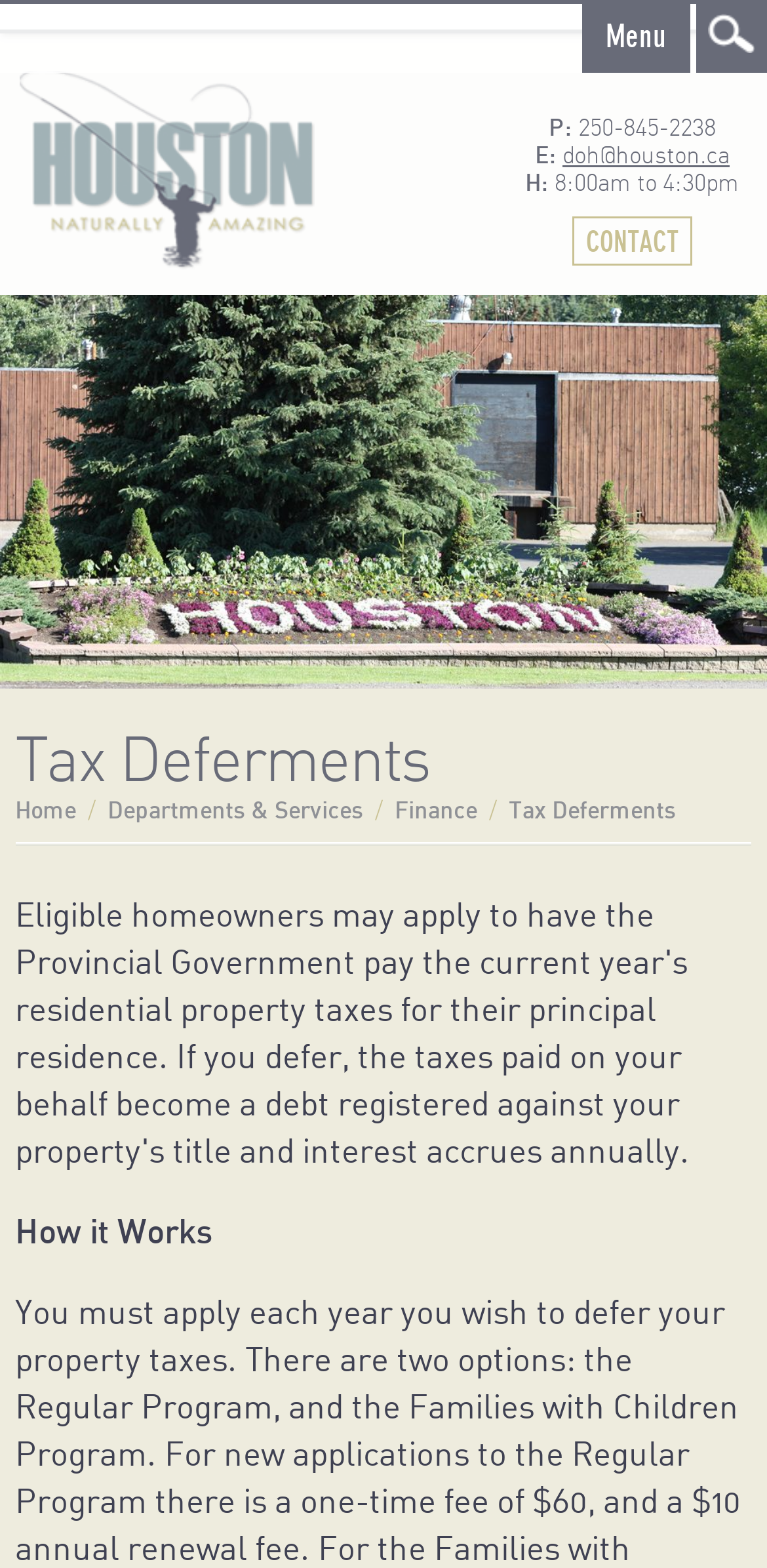Please identify the bounding box coordinates of the element I need to click to follow this instruction: "Click on Tax Deferments link".

[0.664, 0.509, 0.882, 0.524]